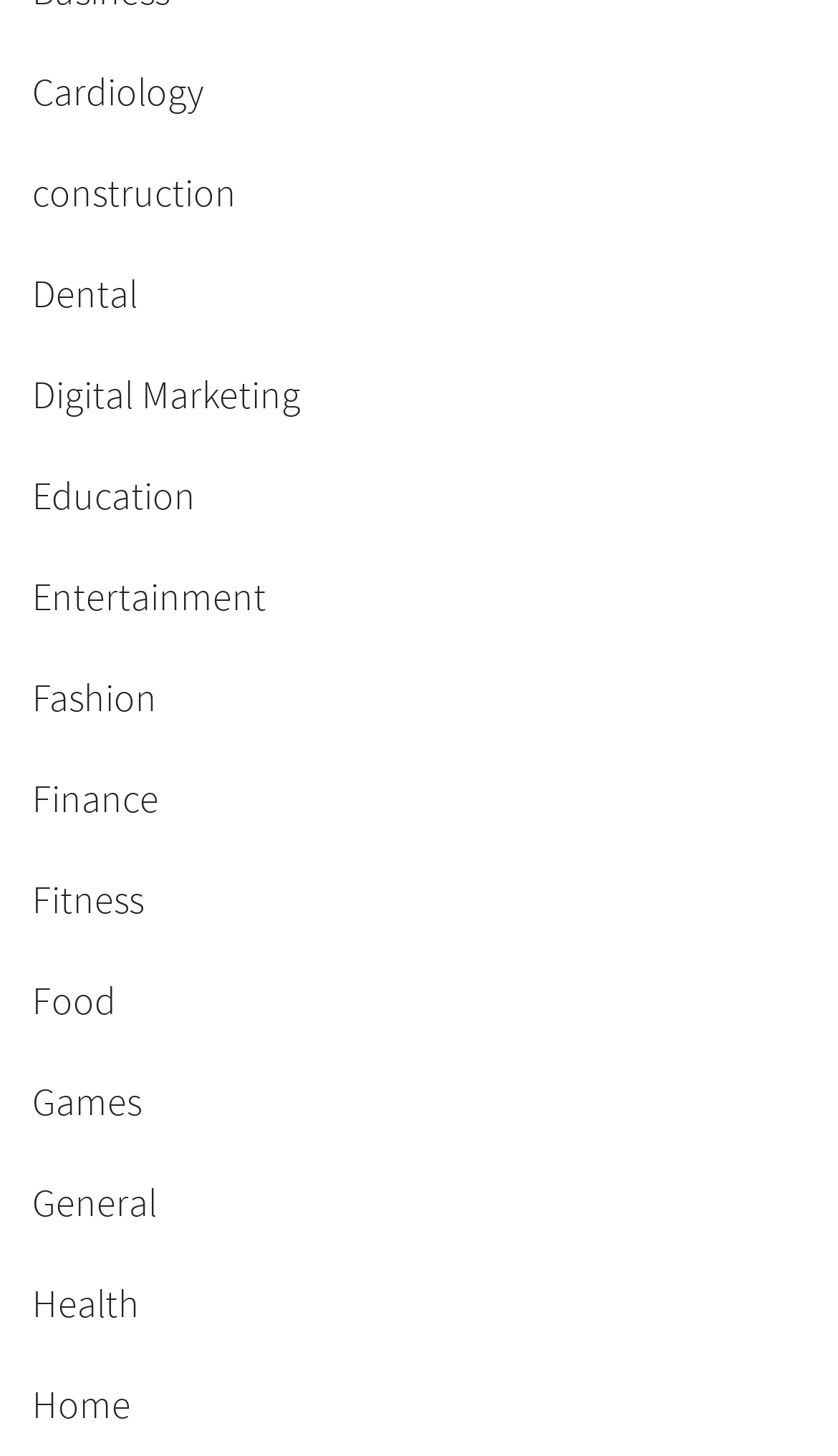What is the last category listed?
Please provide a comprehensive answer based on the contents of the image.

The last category listed on the webpage is Home, which is a link located at the bottom-left corner of the webpage with a bounding box coordinate of [0.038, 0.947, 0.156, 0.981]. This suggests that the webpage is organized in a vertical list format, with each category listed below the previous one.